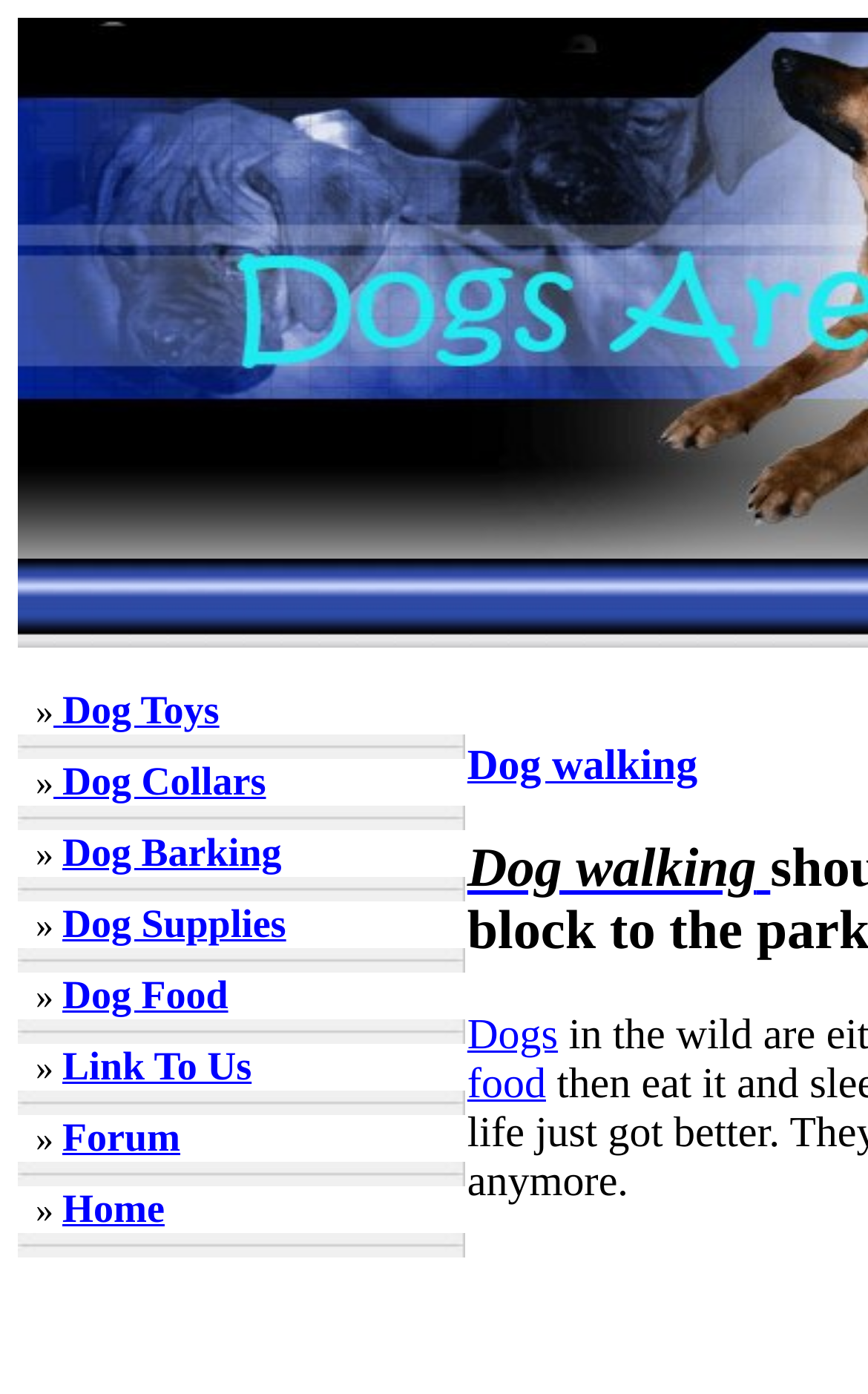What is the last link on the webpage? Using the information from the screenshot, answer with a single word or phrase.

Home